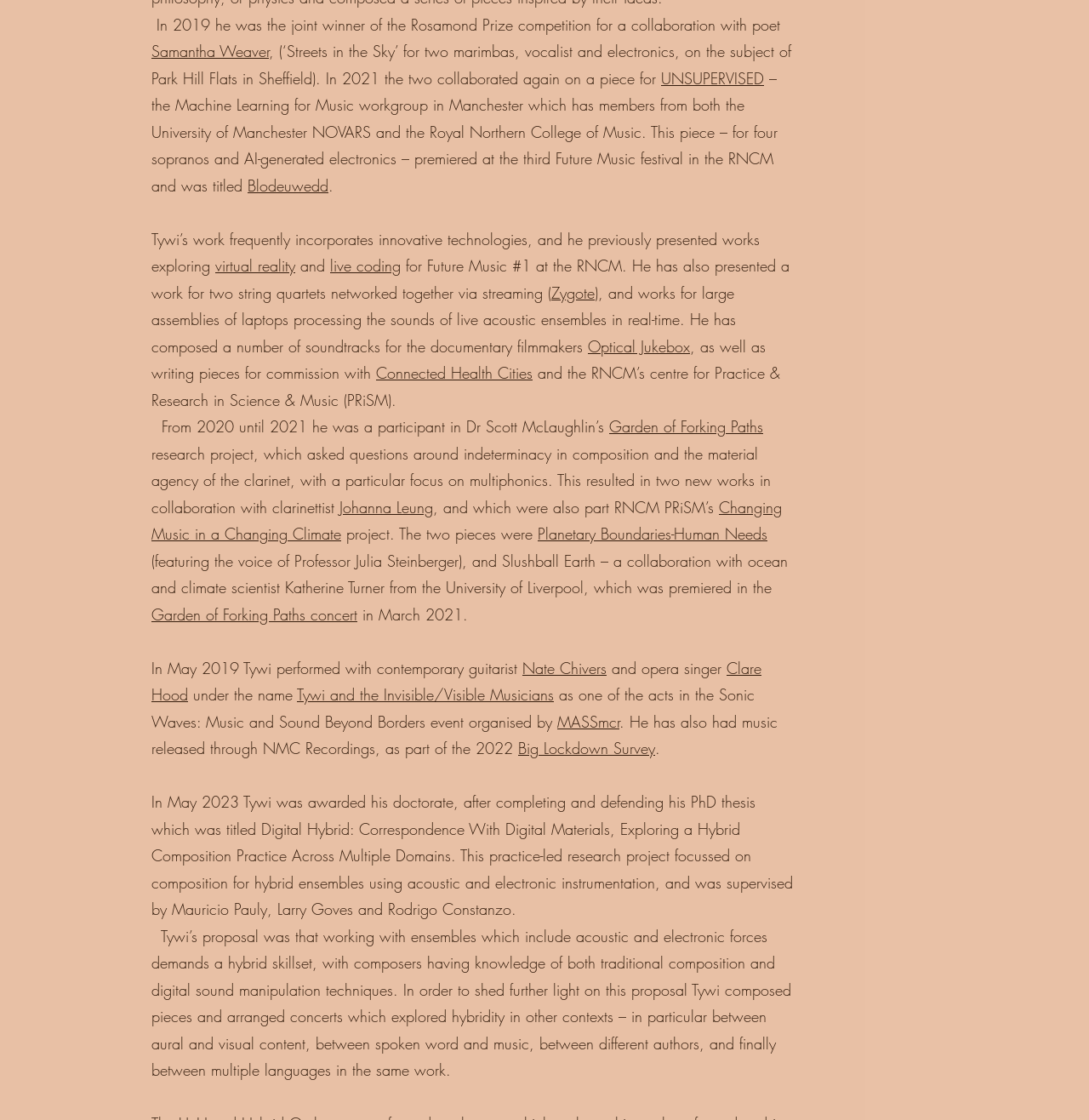Provide your answer in a single word or phrase: 
What is the name of the guitarist with whom Tywi performed in May 2019?

Nate Chivers